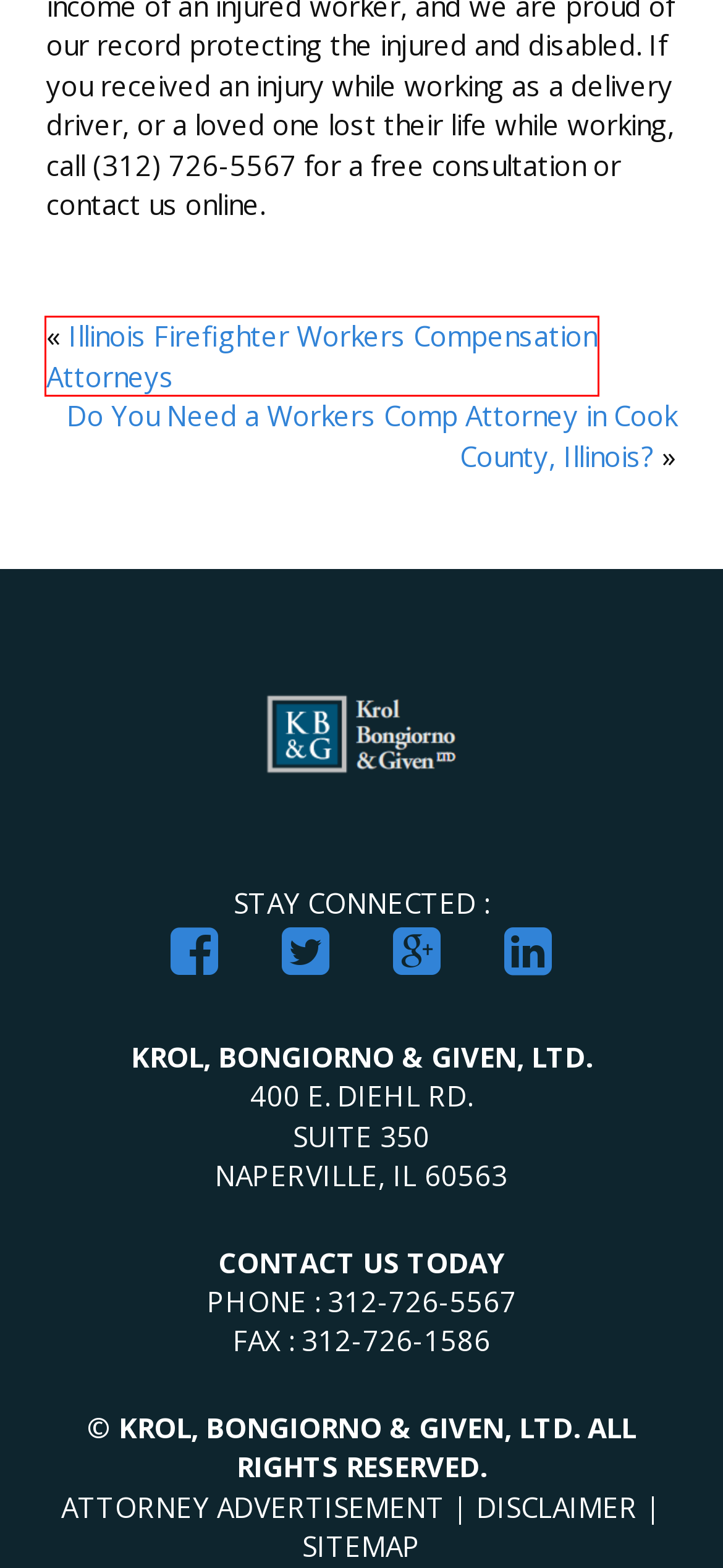You have a screenshot showing a webpage with a red bounding box around a UI element. Choose the webpage description that best matches the new page after clicking the highlighted element. Here are the options:
A. Randall W. Sladek - Chicago IL Workers Compensation Attorney
B. Affordable Law Firm Website Design - Law Promo
C. Case Results - Chicago, IL Workers' Compensation Law Firm
D. Disclaimer - Chicago IL Workers' Compensation Attorneys
E. Do You Need a Workers Comp Attorney in Cook County, Illinois?
F. Contact - Top Workers Compensation Lawyer in Chicago, IL
G. Charles R. Given - Chicago IL Workers' Compensation Attorney
H. Illinois Firefighter Workers Compensation Attorneys

H